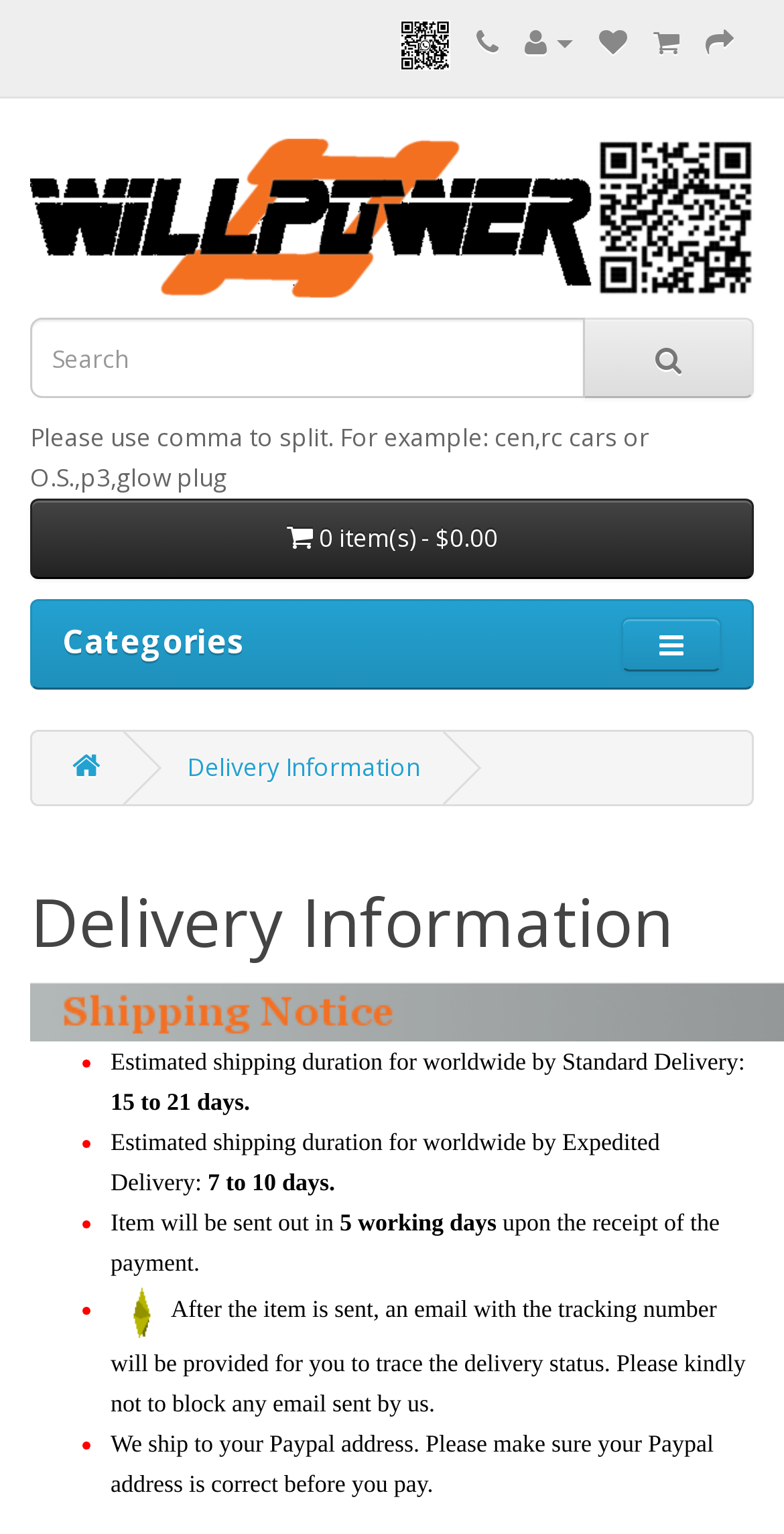Give a comprehensive overview of the webpage, including key elements.

This webpage appears to be an e-commerce website, specifically a product page or a checkout page. At the top, there is a section with several social media links, including WhatsApp, represented by icons. Next to these links is the website's logo, "RC-WillPower", which is also an image.

Below the logo, there is a table with a text box where users can input information, likely for searching or filtering products. There is also a button with a plus sign icon. 

On the left side of the page, there is a section with a heading "Categories" and a button with a folder icon. Below this section, there is a link to "Delivery Information".

The main content of the page is the "Delivery Information" section, which provides details about shipping durations and policies. There are several bullet points, each with a list marker, that outline the estimated shipping times for different delivery methods, including Standard Delivery and Expedited Delivery. The section also mentions that the item will be sent out within 5 working days of receiving payment and that an email with a tracking number will be provided.

At the bottom of the page, there is a note about shipping addresses, stating that the website ships to the user's PayPal address and that users should ensure their PayPal address is correct before making a payment.